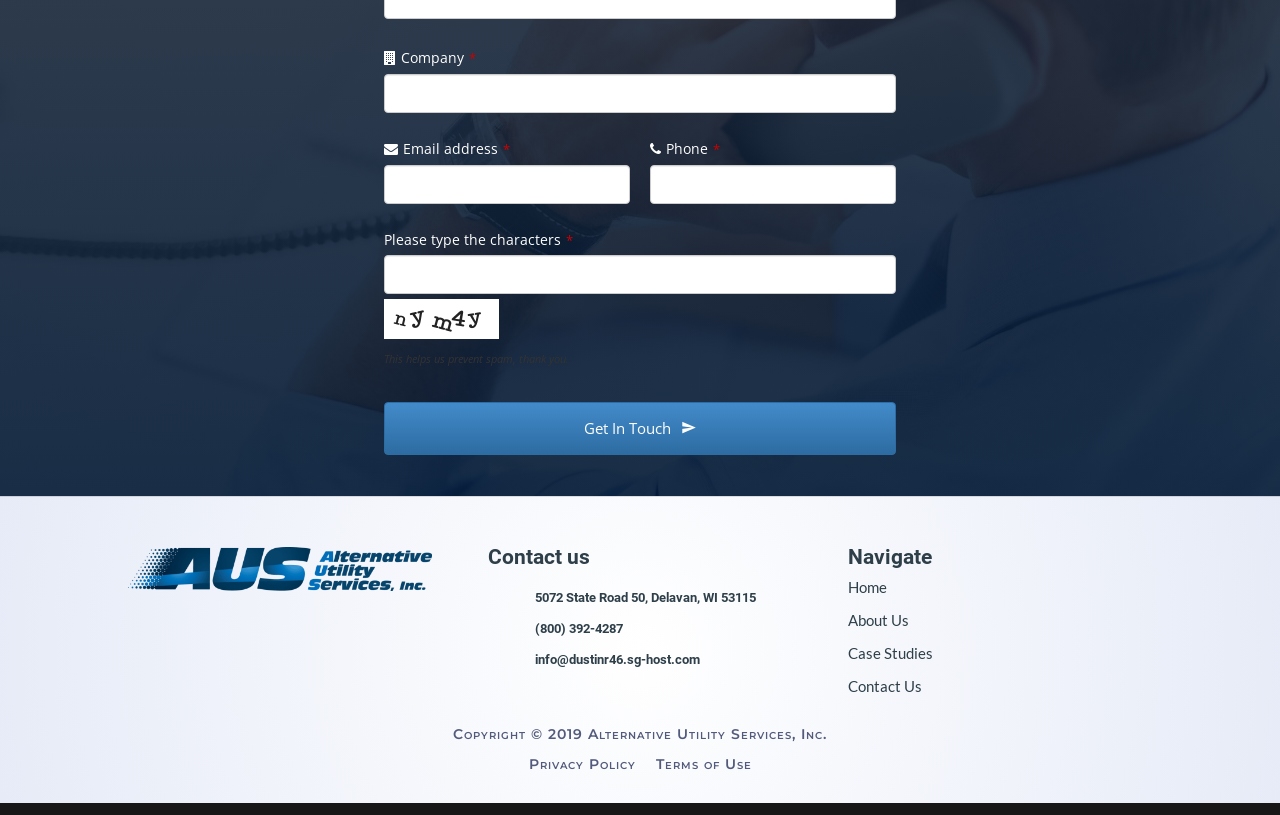Please determine the bounding box coordinates of the element's region to click for the following instruction: "Enter company name".

[0.3, 0.091, 0.7, 0.138]